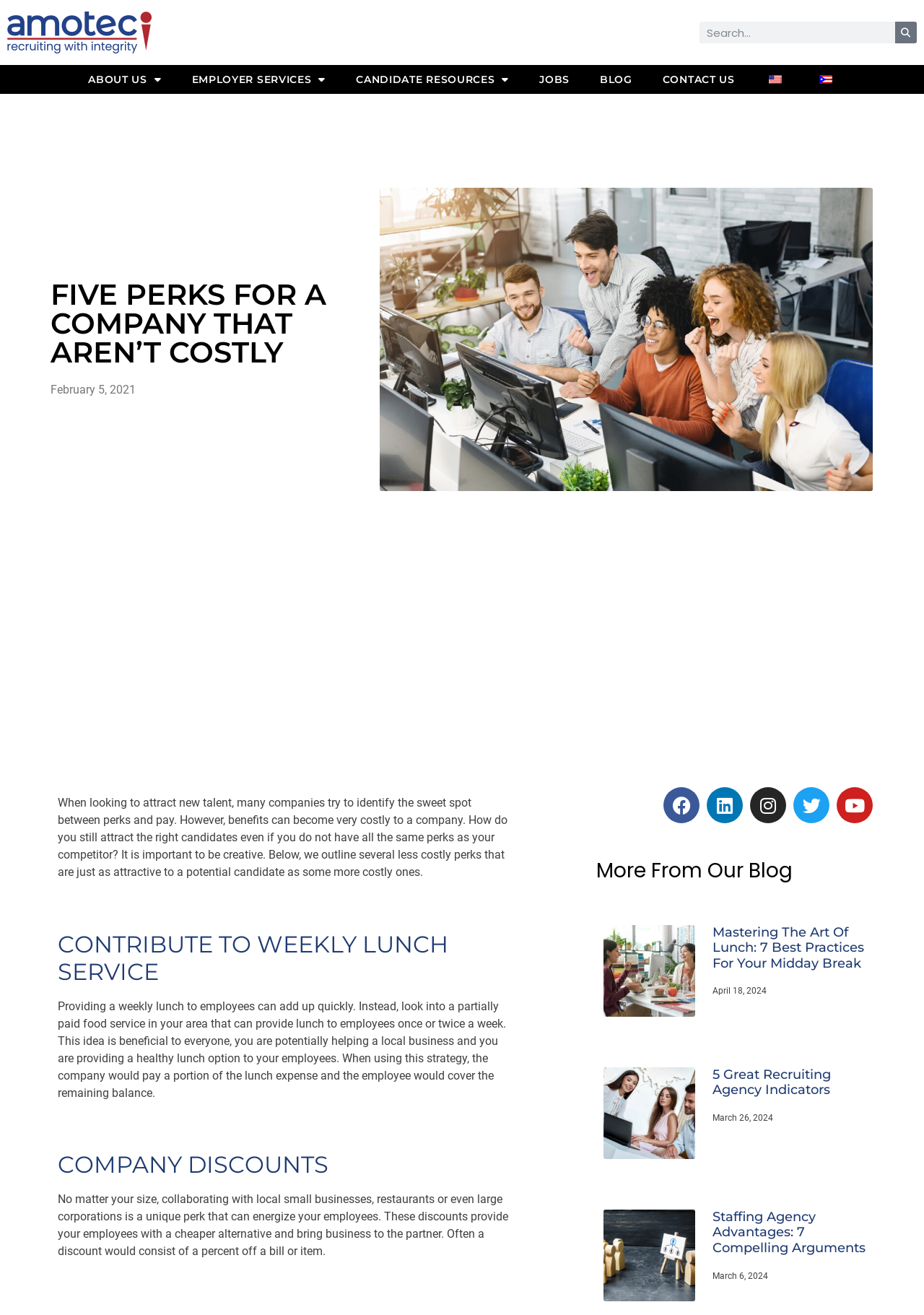Give a concise answer using one word or a phrase to the following question:
What is the company name?

Amotec